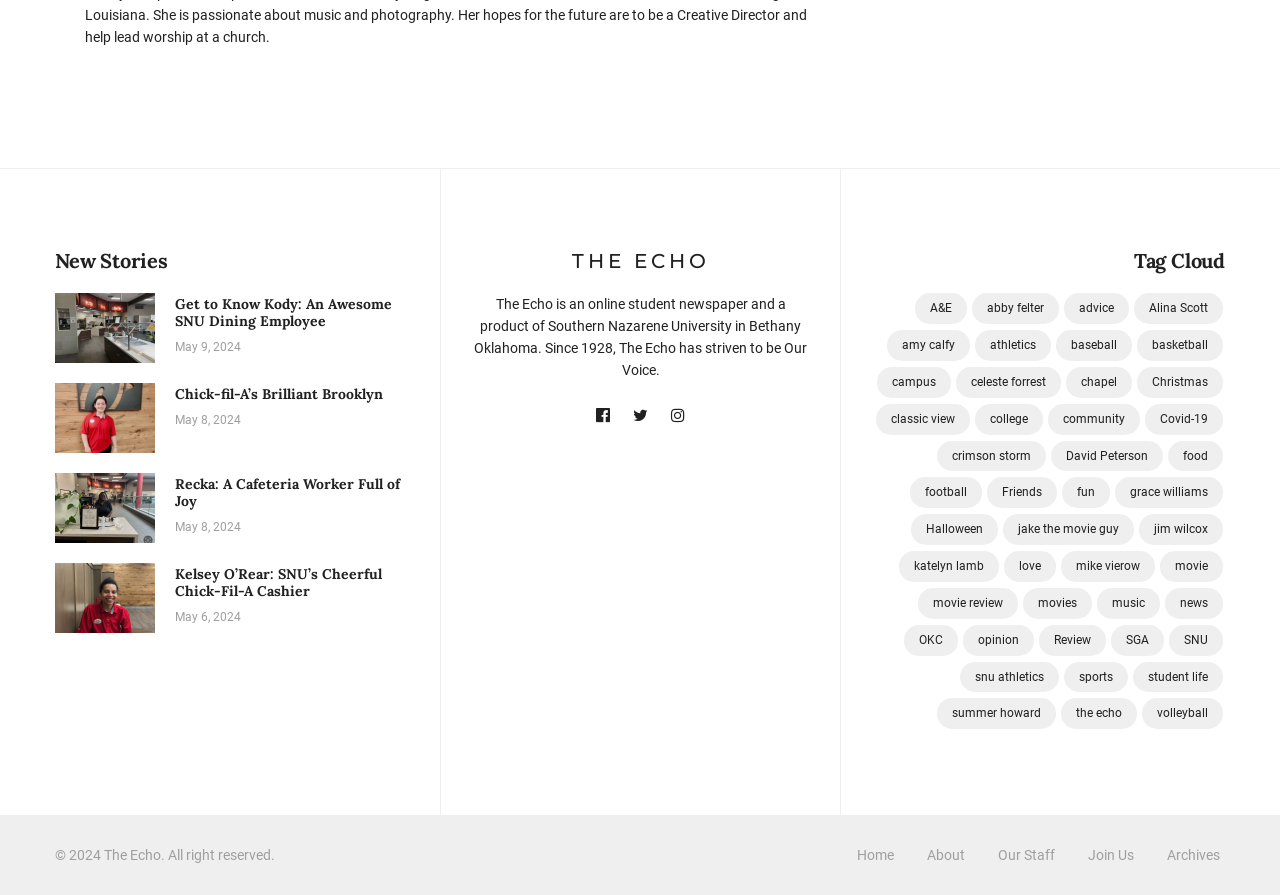Locate the bounding box of the UI element with the following description: "alt="Chick-fil-A’s Brilliant Brooklyn"".

[0.043, 0.428, 0.121, 0.506]